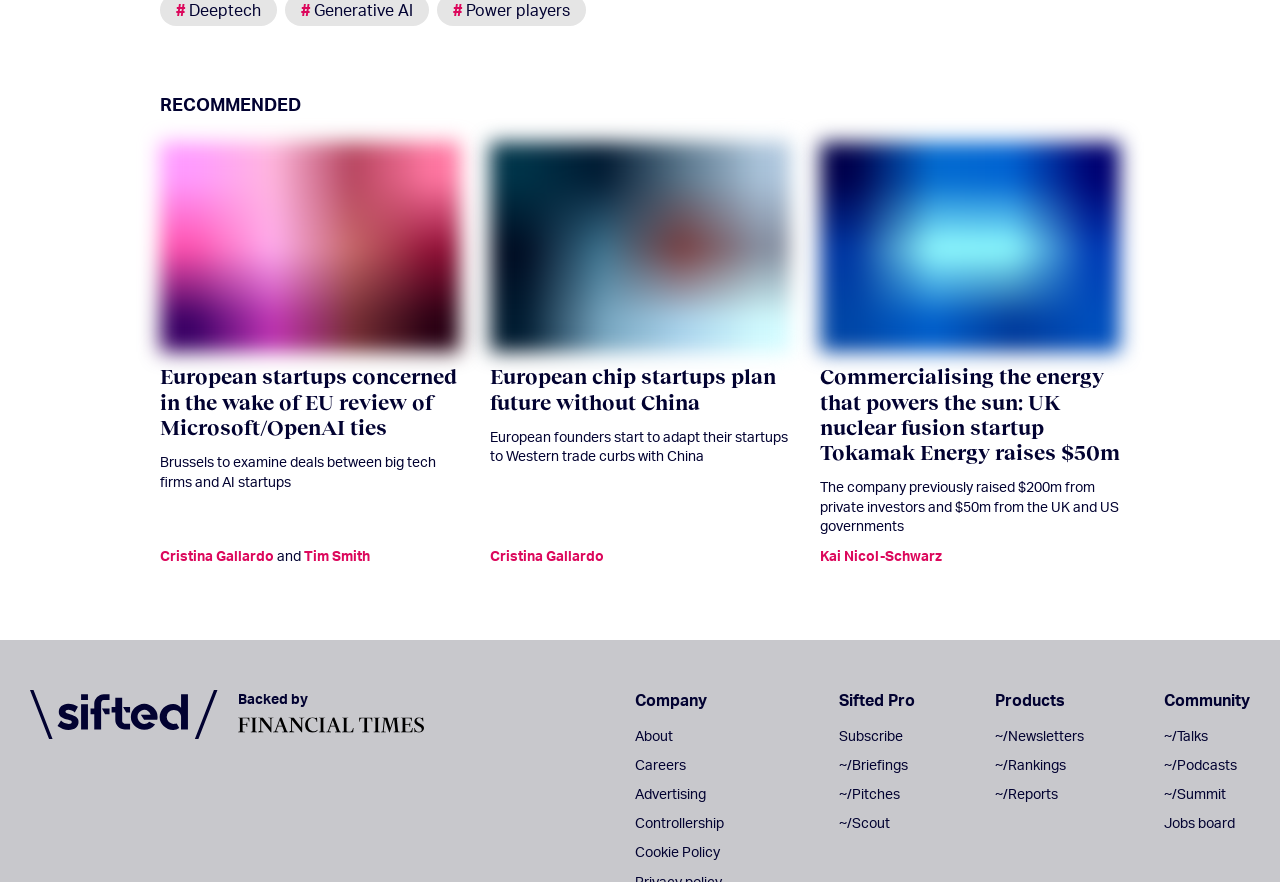What is the category of the section that includes 'About', 'Careers', and 'Advertising'?
Please provide a comprehensive and detailed answer to the question.

The category of the section is identified by the heading text 'Company' which is located above the links 'About', 'Careers', and 'Advertising', indicating that this section is categorized under 'Company'.